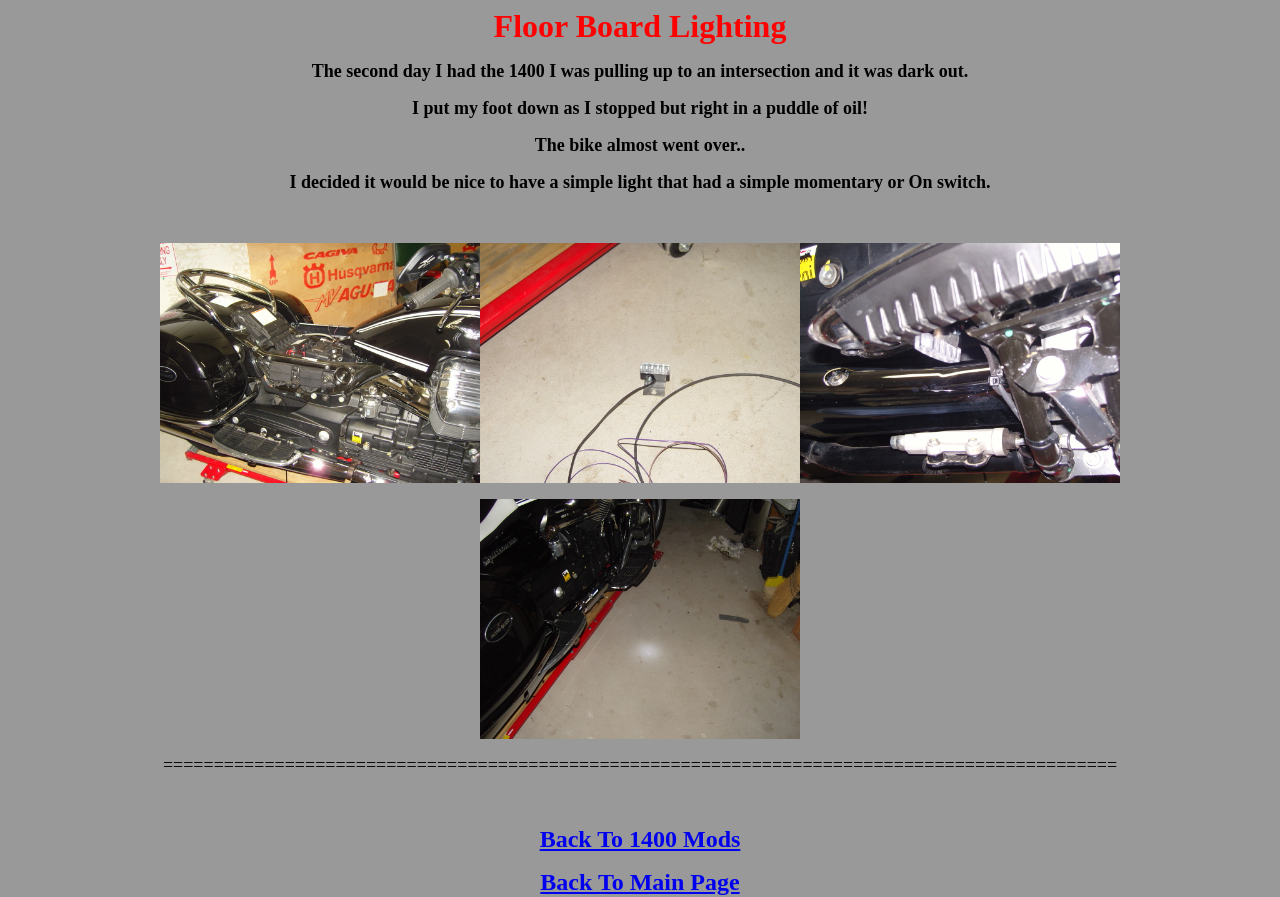Respond to the following question with a brief word or phrase:
What is the context of the story?

bike accident